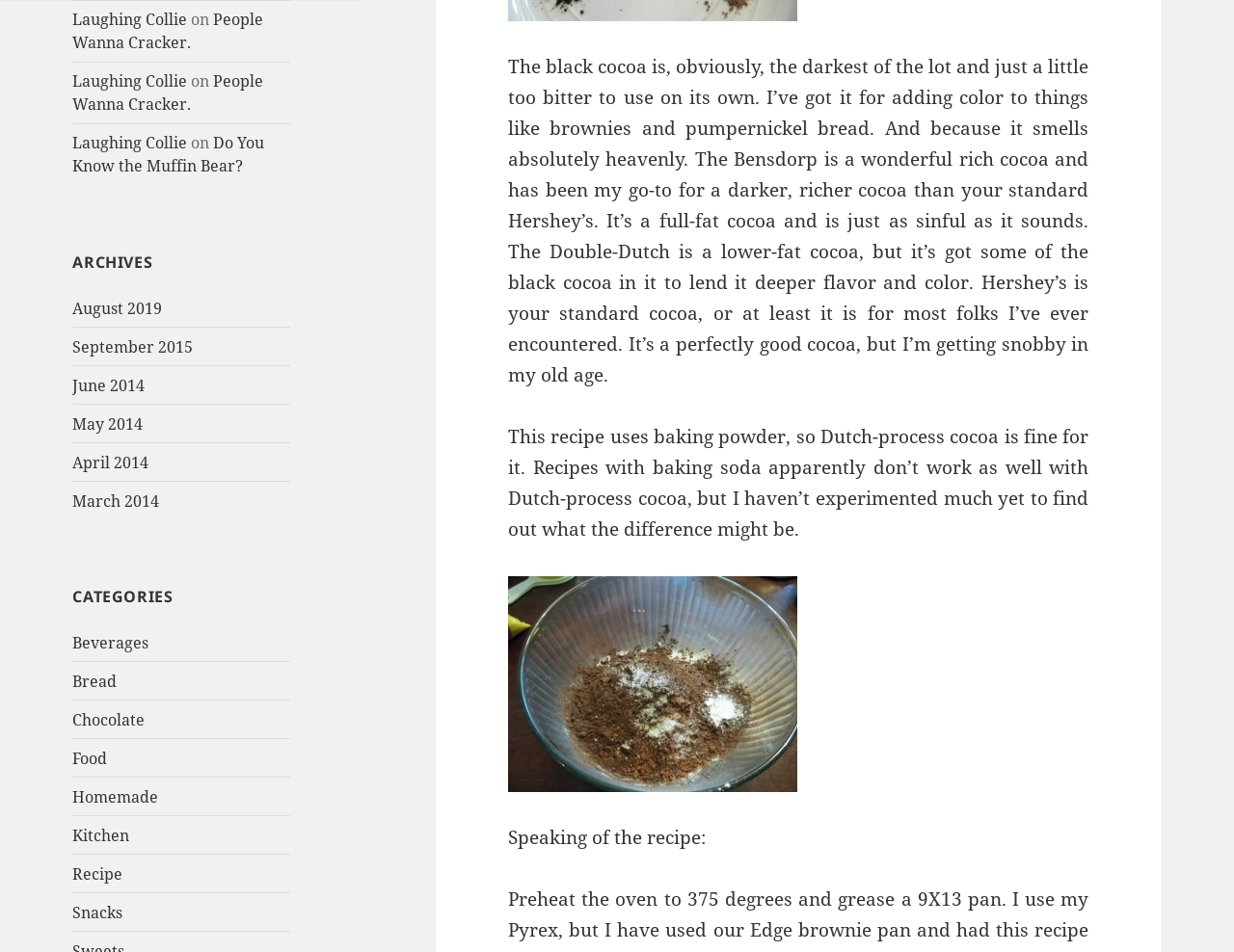Pinpoint the bounding box coordinates of the element you need to click to execute the following instruction: "View 'Beverages' category". The bounding box should be represented by four float numbers between 0 and 1, in the format [left, top, right, bottom].

[0.059, 0.664, 0.121, 0.686]